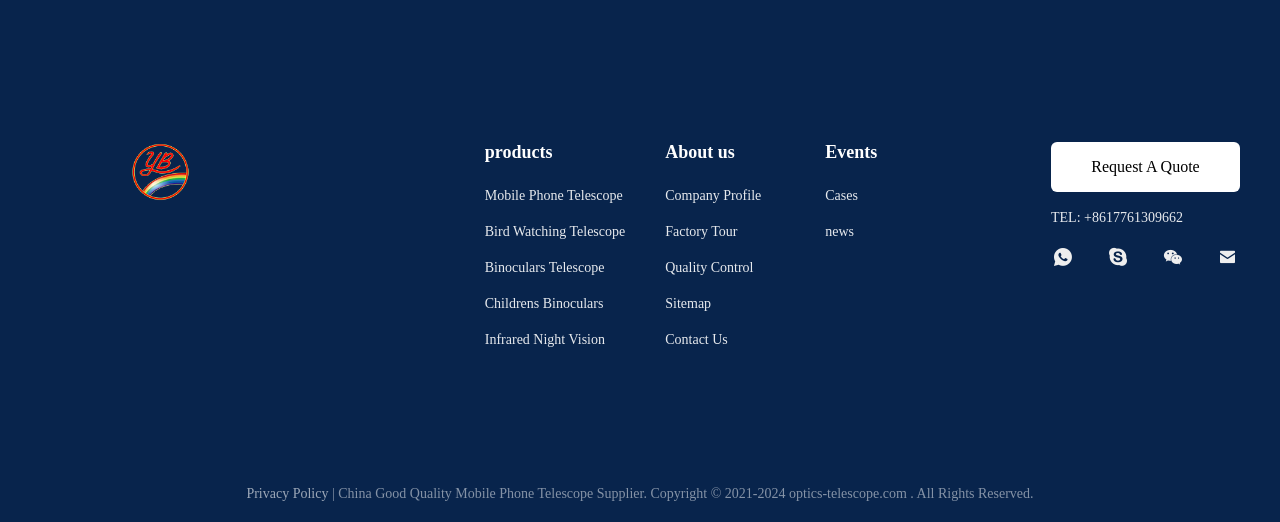Answer the following query with a single word or phrase:
What is the phone number?

+8617761309662